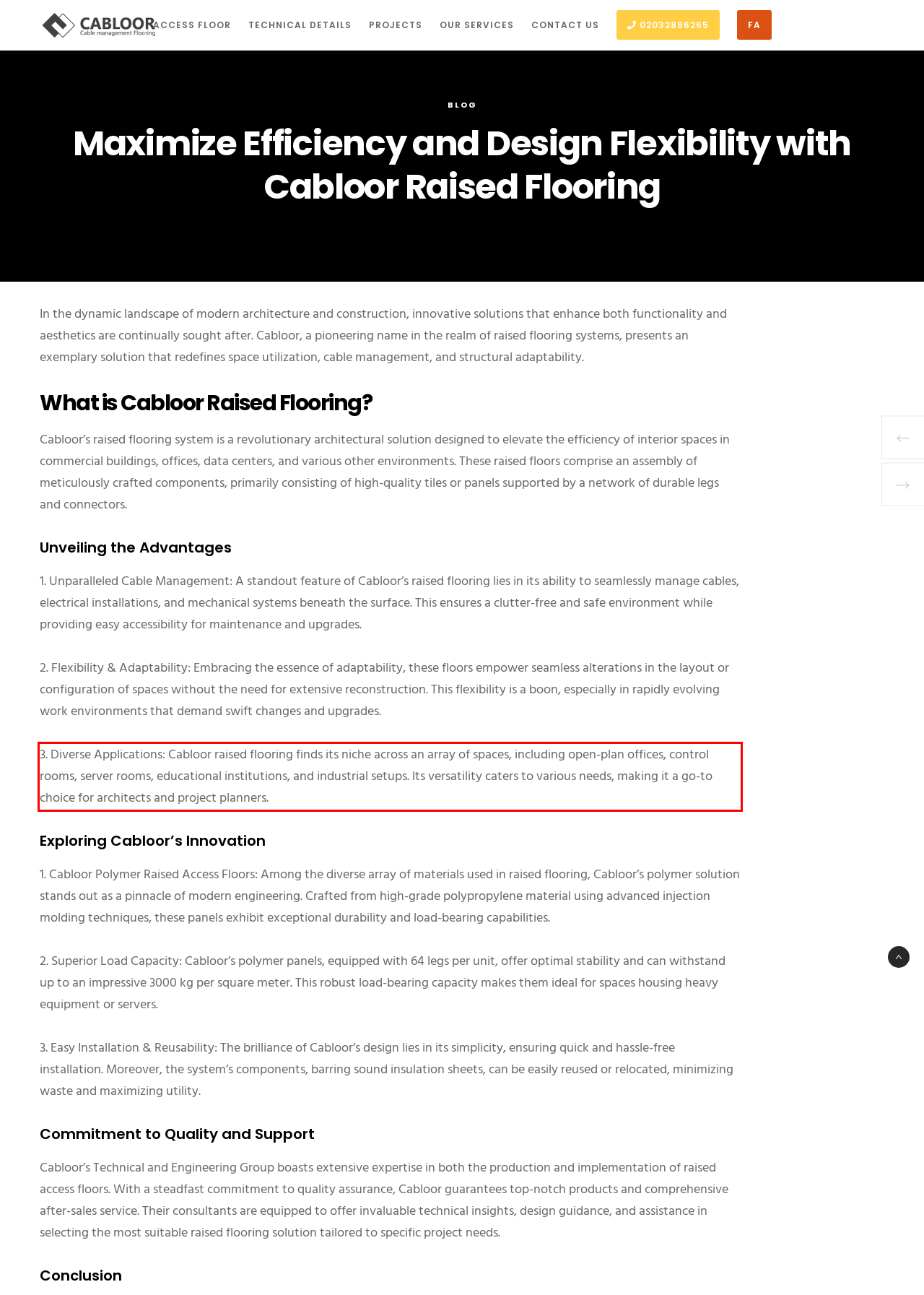You are provided with a screenshot of a webpage featuring a red rectangle bounding box. Extract the text content within this red bounding box using OCR.

3. Diverse Applications: Cabloor raised flooring finds its niche across an array of spaces, including open-plan offices, control rooms, server rooms, educational institutions, and industrial setups. Its versatility caters to various needs, making it a go-to choice for architects and project planners.